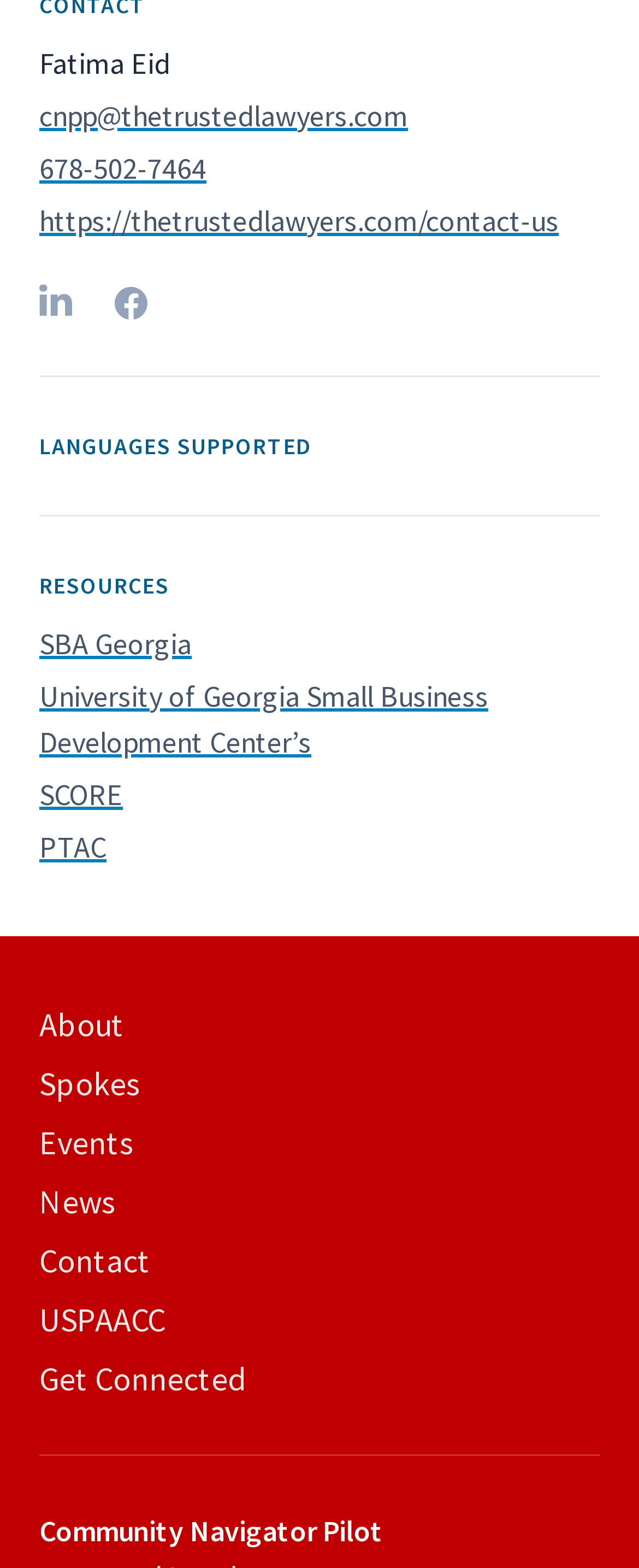What social media platform is linked to the image?
Using the details shown in the screenshot, provide a comprehensive answer to the question.

I found a link with the text 'LinkedIn' and an associated image, which suggests that the image is linked to the LinkedIn social media platform.